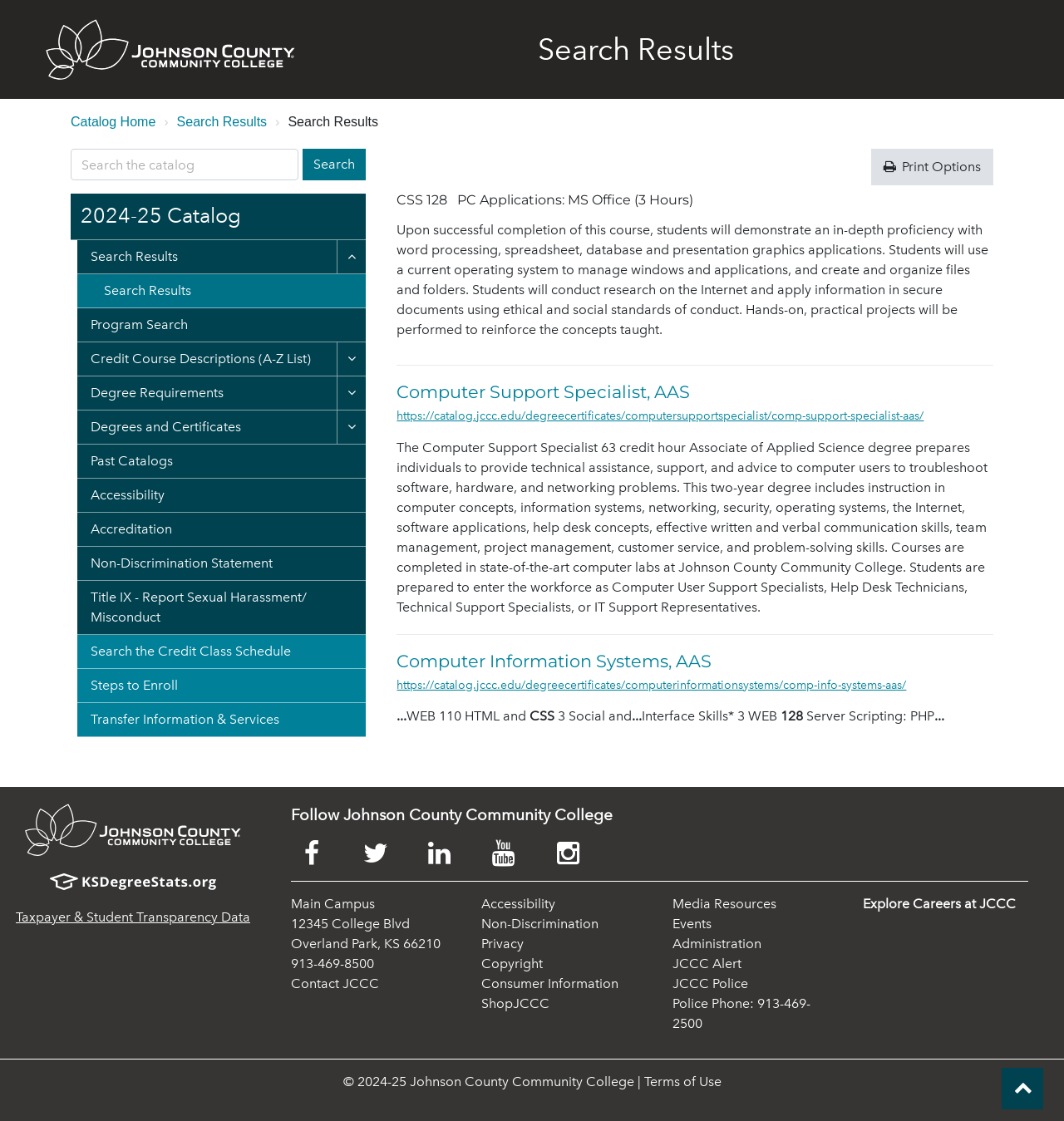What is the purpose of the search box?
Based on the screenshot, provide a one-word or short-phrase response.

Search catalog